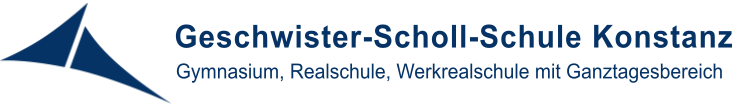Describe every significant element in the image thoroughly.

The image features the logo of the Geschwister-Scholl-Schule Konstanz, an educational institution offering a comprehensive curriculum that includes Gymnasium, Realschule, and Werkrealschule with extended day programs. The logo is characterized by a modern design, incorporating a stylized graphic element resembling sails or waves in the upper left corner, paired with bold text displaying the school's name in a deep blue color. Below the name, a brief tagline describes the school's educational offerings, providing insight into its commitment to diverse learning experiences. The overall design conveys a sense of professionalism and approachability, reflective of the school's mission to support and nurture students in their academic pursuits.